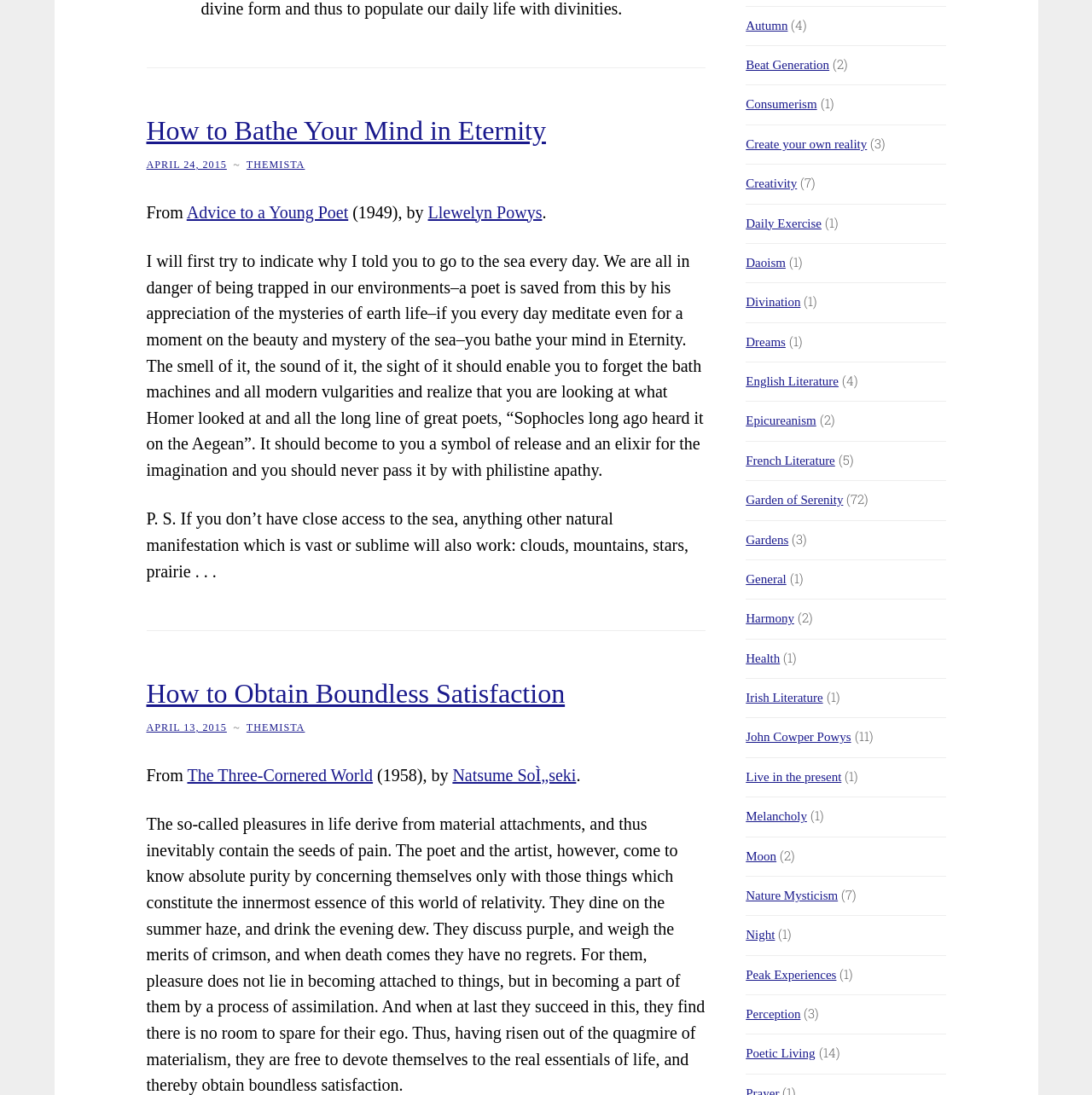What is the topic of the category with the most entries?
Refer to the image and answer the question using a single word or phrase.

Garden of Serenity